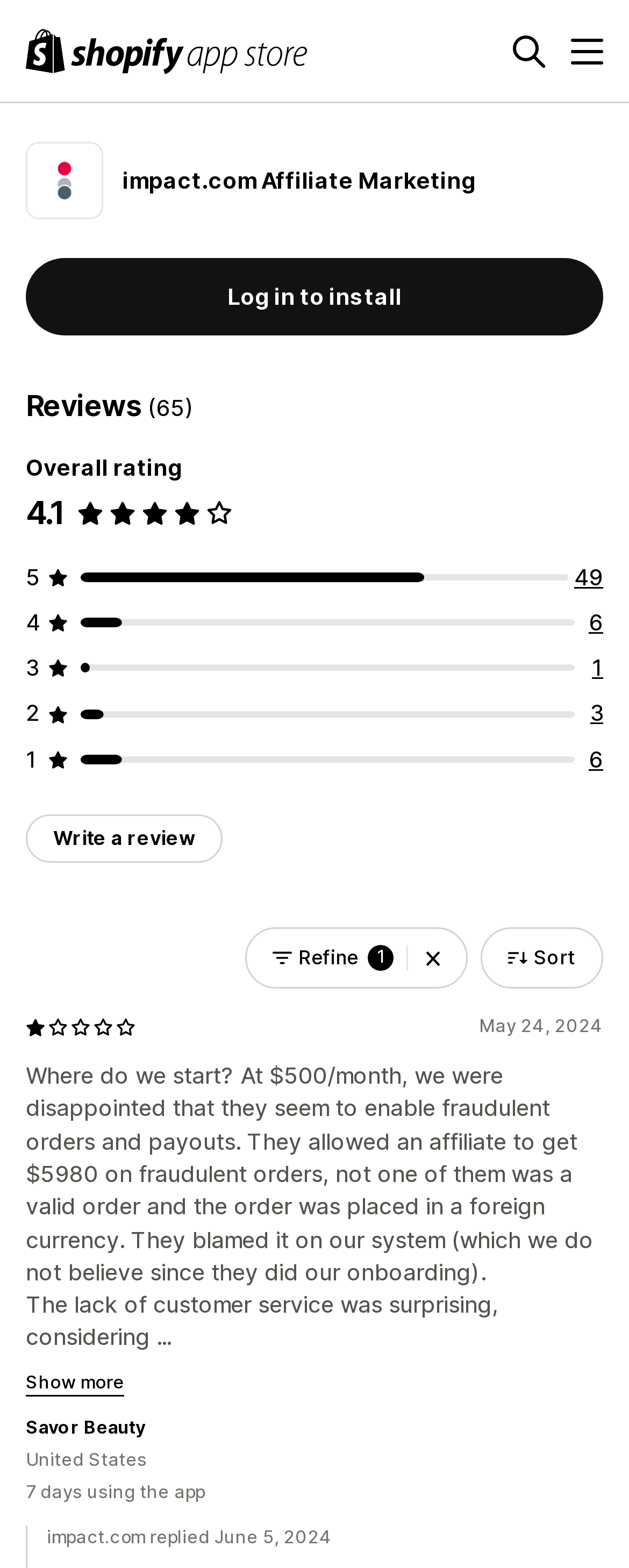Pinpoint the bounding box coordinates for the area that should be clicked to perform the following instruction: "Log in to install the impact.com Affiliate Marketing app".

[0.041, 0.165, 0.959, 0.214]